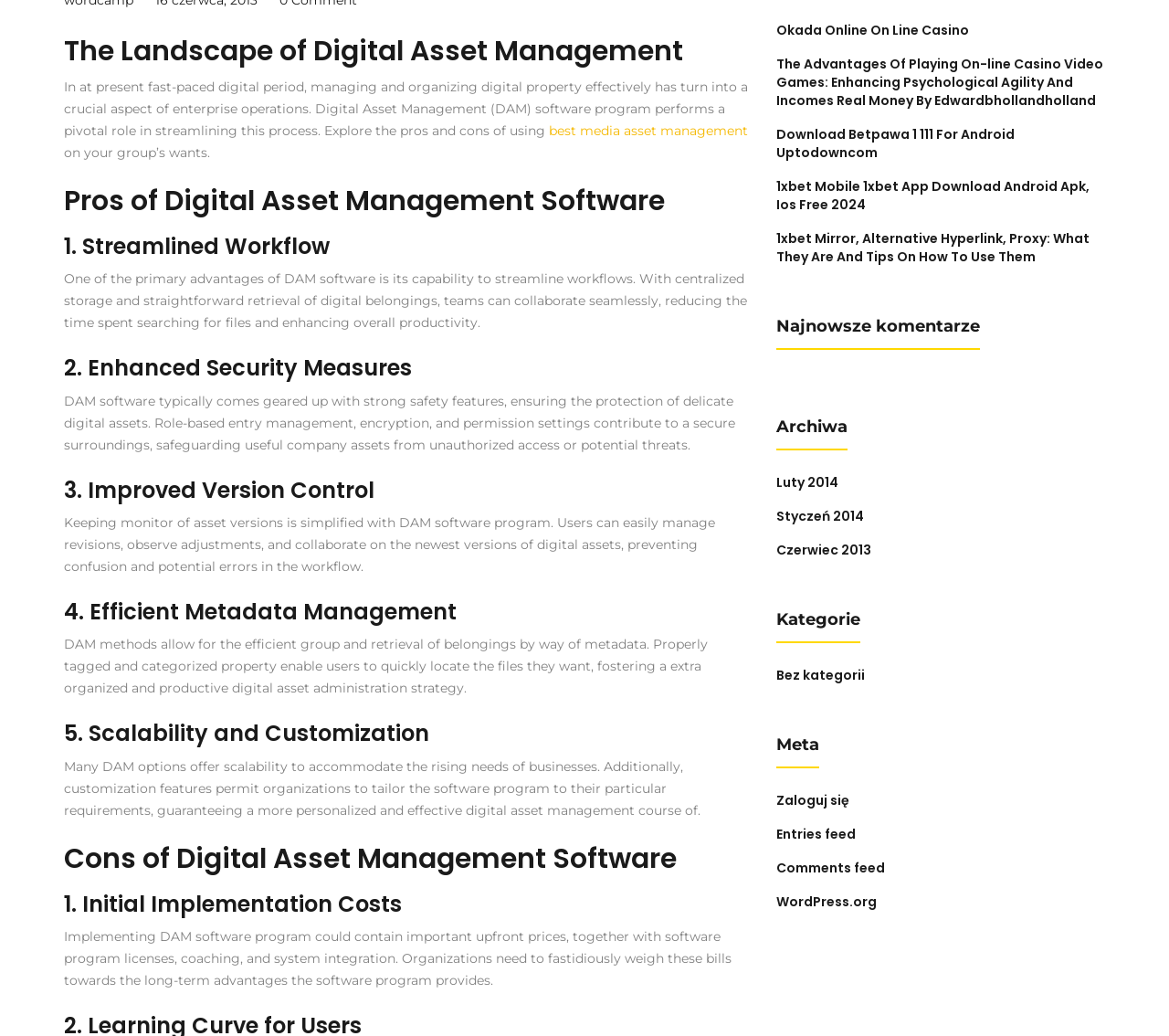Given the element description: "Okada Online On Line Casino", predict the bounding box coordinates of this UI element. The coordinates must be four float numbers between 0 and 1, given as [left, top, right, bottom].

[0.664, 0.021, 0.829, 0.038]